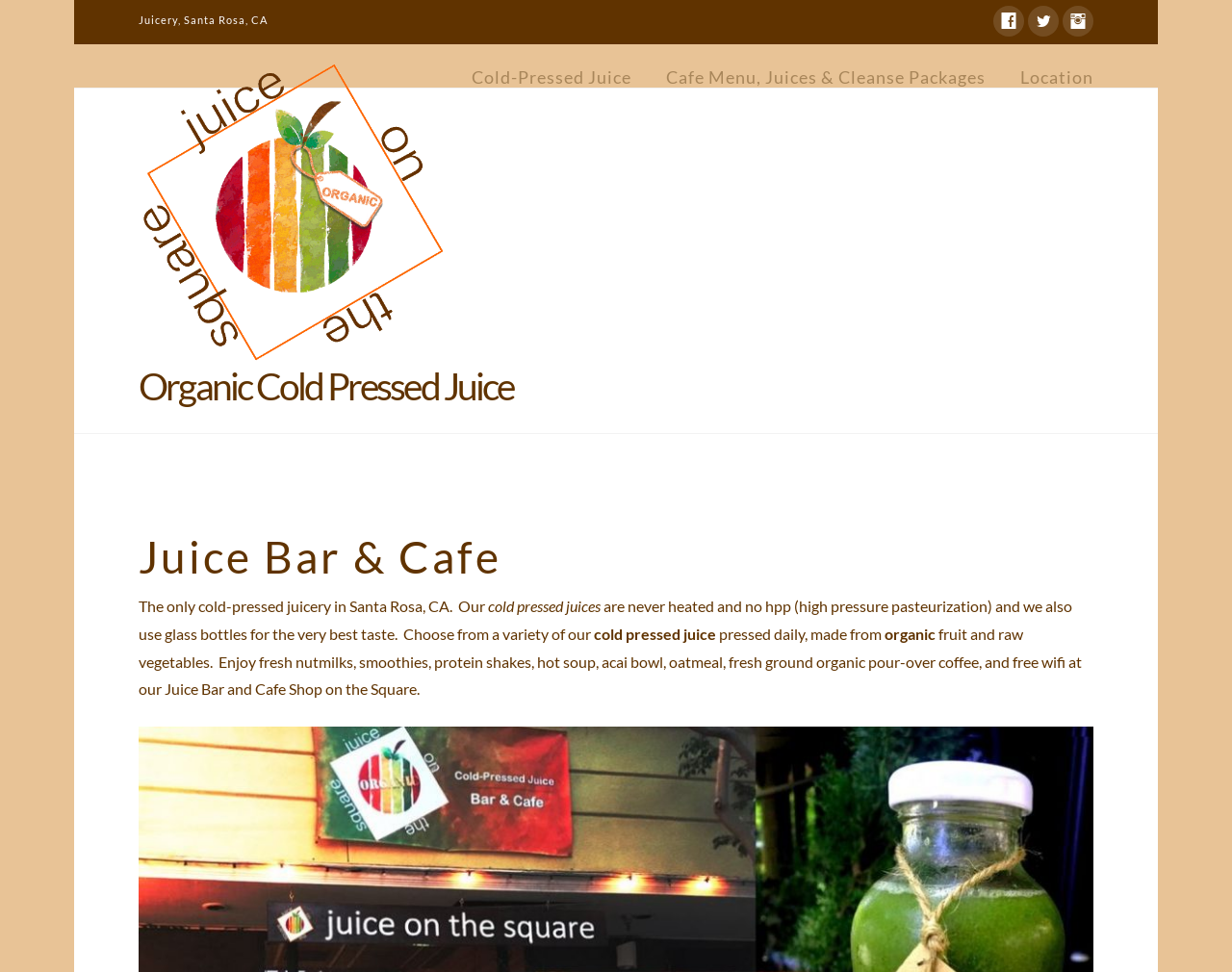From the screenshot, find the bounding box of the UI element matching this description: "Cold-Pressed Juice". Supply the bounding box coordinates in the form [left, top, right, bottom], each a float between 0 and 1.

[0.382, 0.06, 0.512, 0.098]